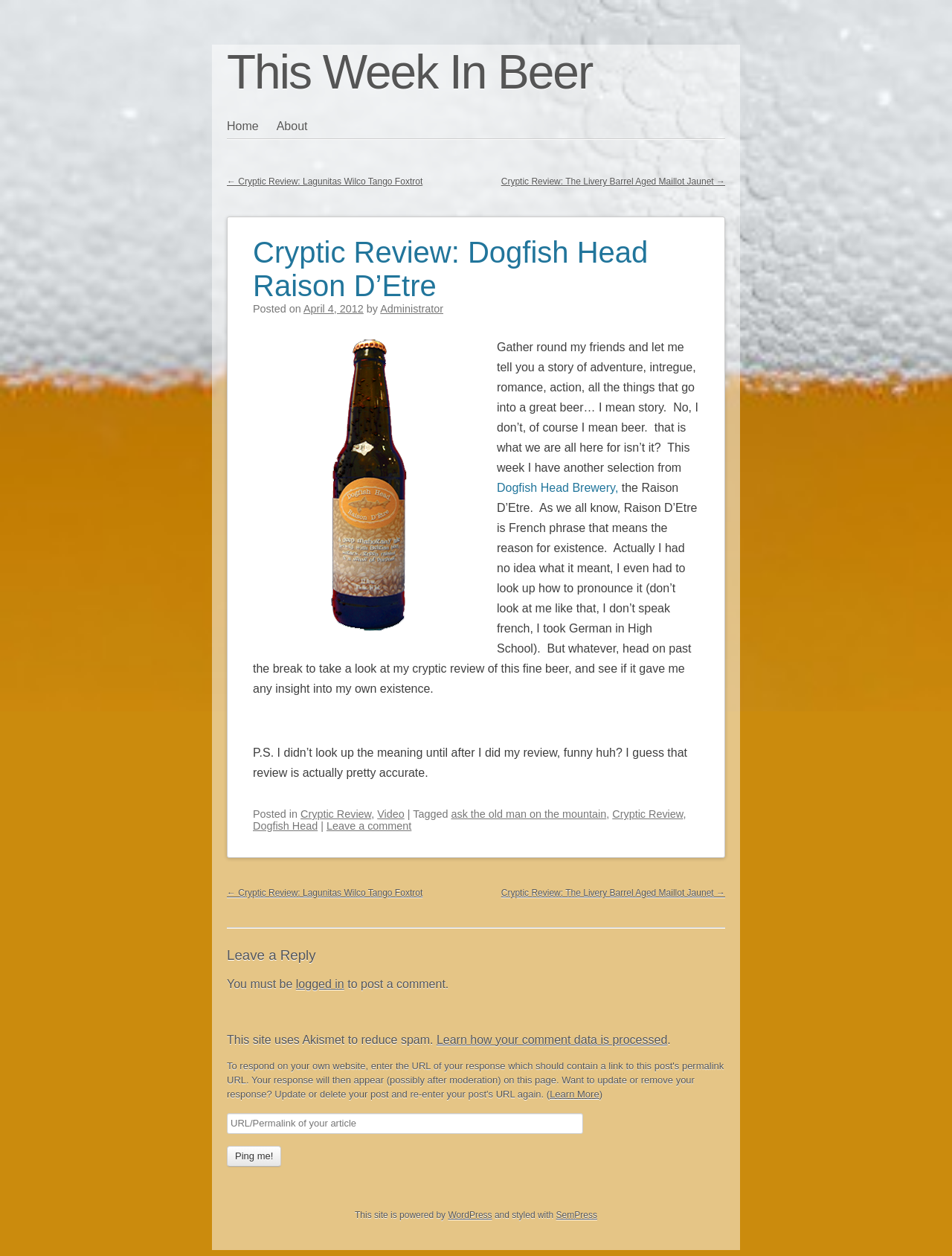Specify the bounding box coordinates of the element's region that should be clicked to achieve the following instruction: "Read the 'Cryptic Review: Dogfish Head Raison D’Etre' article". The bounding box coordinates consist of four float numbers between 0 and 1, in the format [left, top, right, bottom].

[0.239, 0.173, 0.761, 0.259]